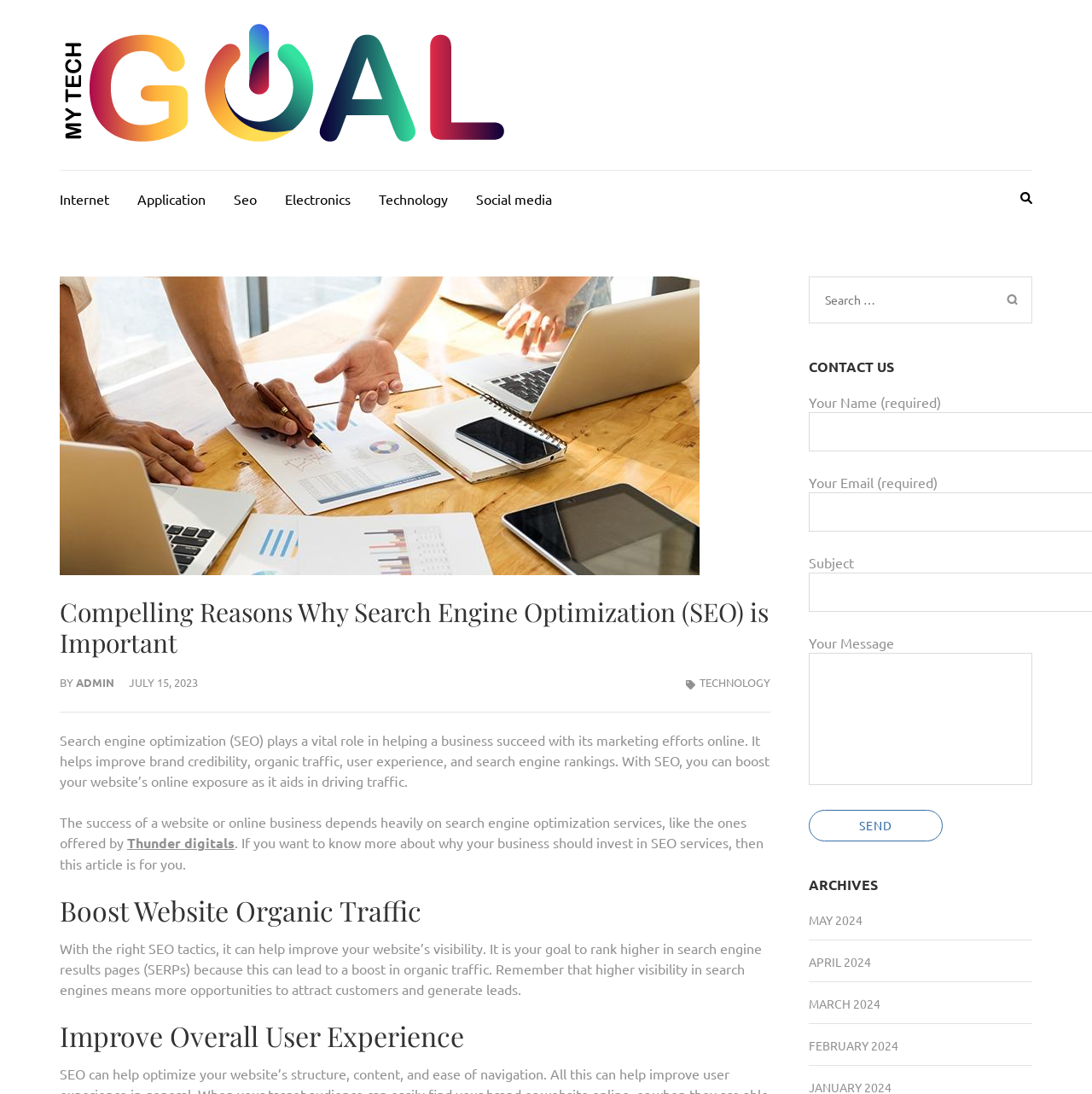Identify the bounding box coordinates for the element you need to click to achieve the following task: "Click on the 'My Tech Goal' link". Provide the bounding box coordinates as four float numbers between 0 and 1, in the form [left, top, right, bottom].

[0.055, 0.016, 0.465, 0.14]